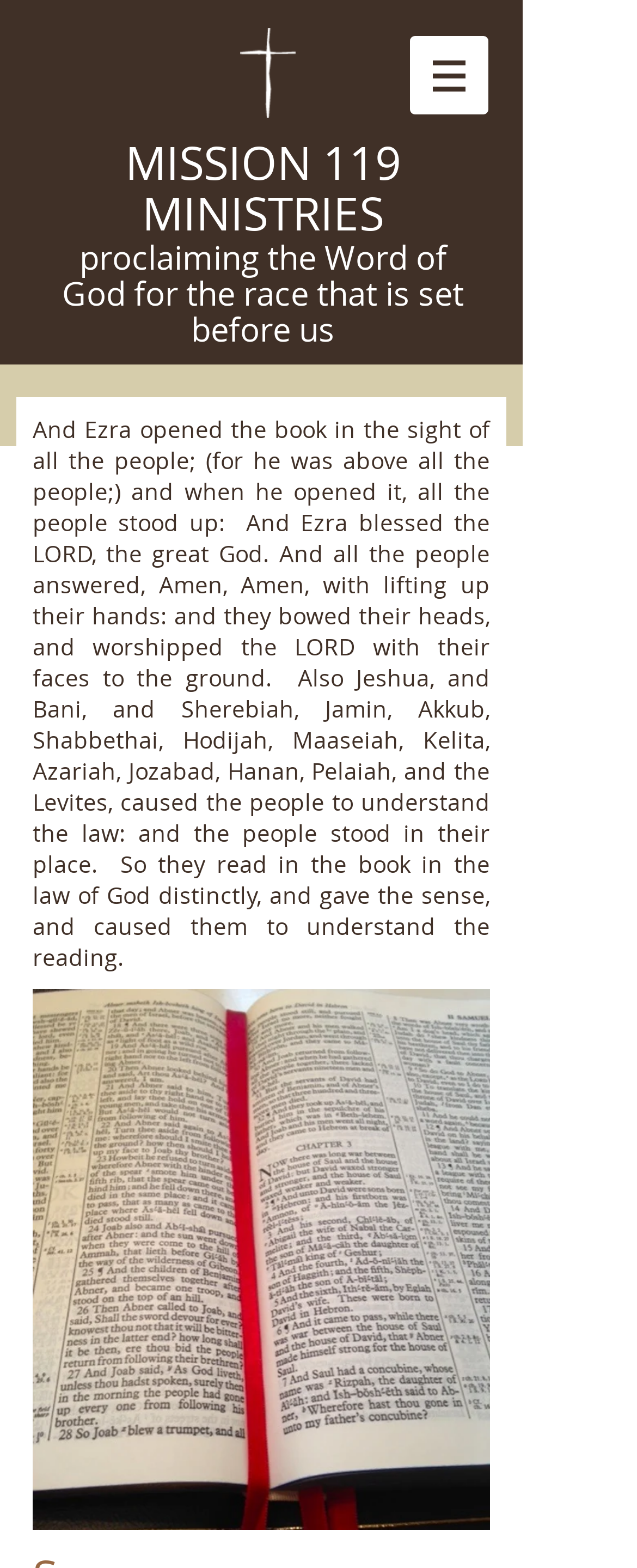What is the purpose of the Levites?
Look at the webpage screenshot and answer the question with a detailed explanation.

The purpose of the Levites can be inferred from the passage in the StaticText element, which states that 'Jeshua, and Bani, and Sherebiah, Jamin, Akkub, Shabbethai, Hodijah, Maaseiah, Kelita, Azariah, Jozabad, Hanan, Pelaiah, and the Levites, caused the people to understand the law'.